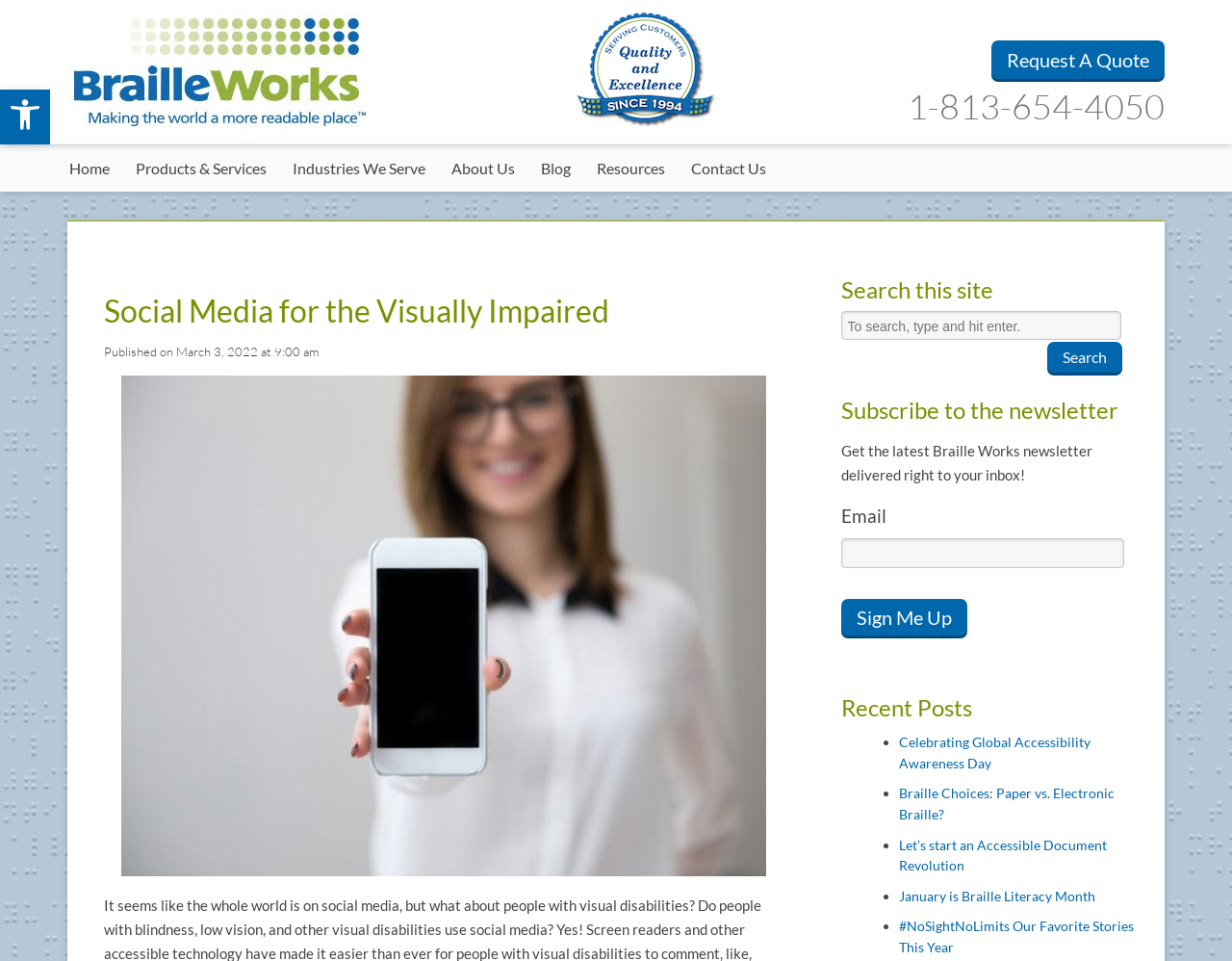Based on the provided description, "value="Sign Me Up"", find the bounding box of the corresponding UI element in the screenshot.

[0.683, 0.623, 0.785, 0.661]